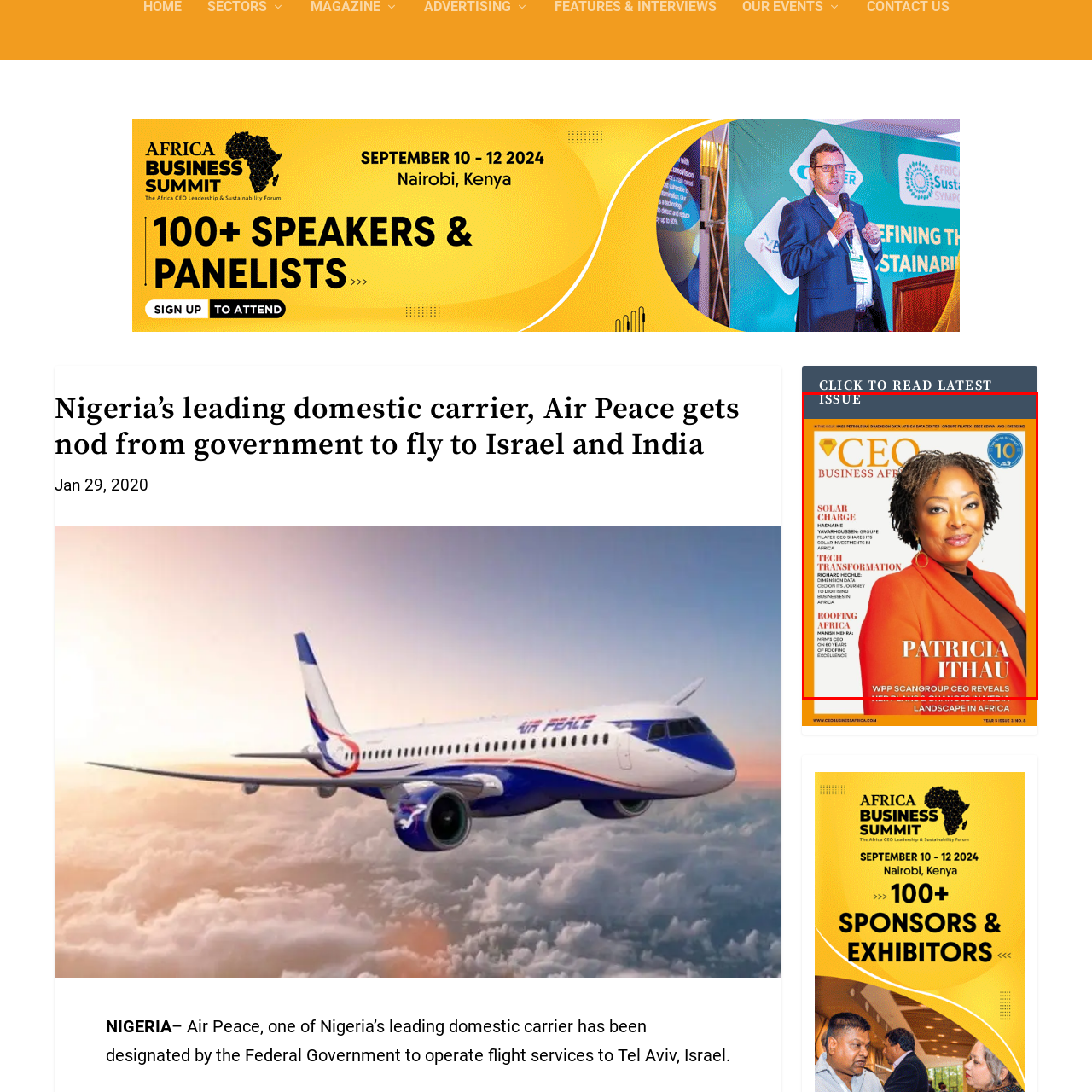Give a detailed narrative of the image enclosed by the red box.

The image features the vibrant cover of the magazine "CEO Business Africa," showcasing Patricia Ithau prominently. She is depicted wearing a striking orange blazer, with a confident and engaging expression, reflecting her role as the WPP Scangroup CEO. The magazine cover also highlights key themes such as "Solar Charge," "Tech Transformation," and "Roofing Africa," alongside Patricia's name in bold lettering, emphasizing her significance in the discussion of leadership and innovative strategies within the continent. A decorative diamond icon and a '10 Years' anniversary badge add a celebratory touch to the design, indicating the magazine's milestone.